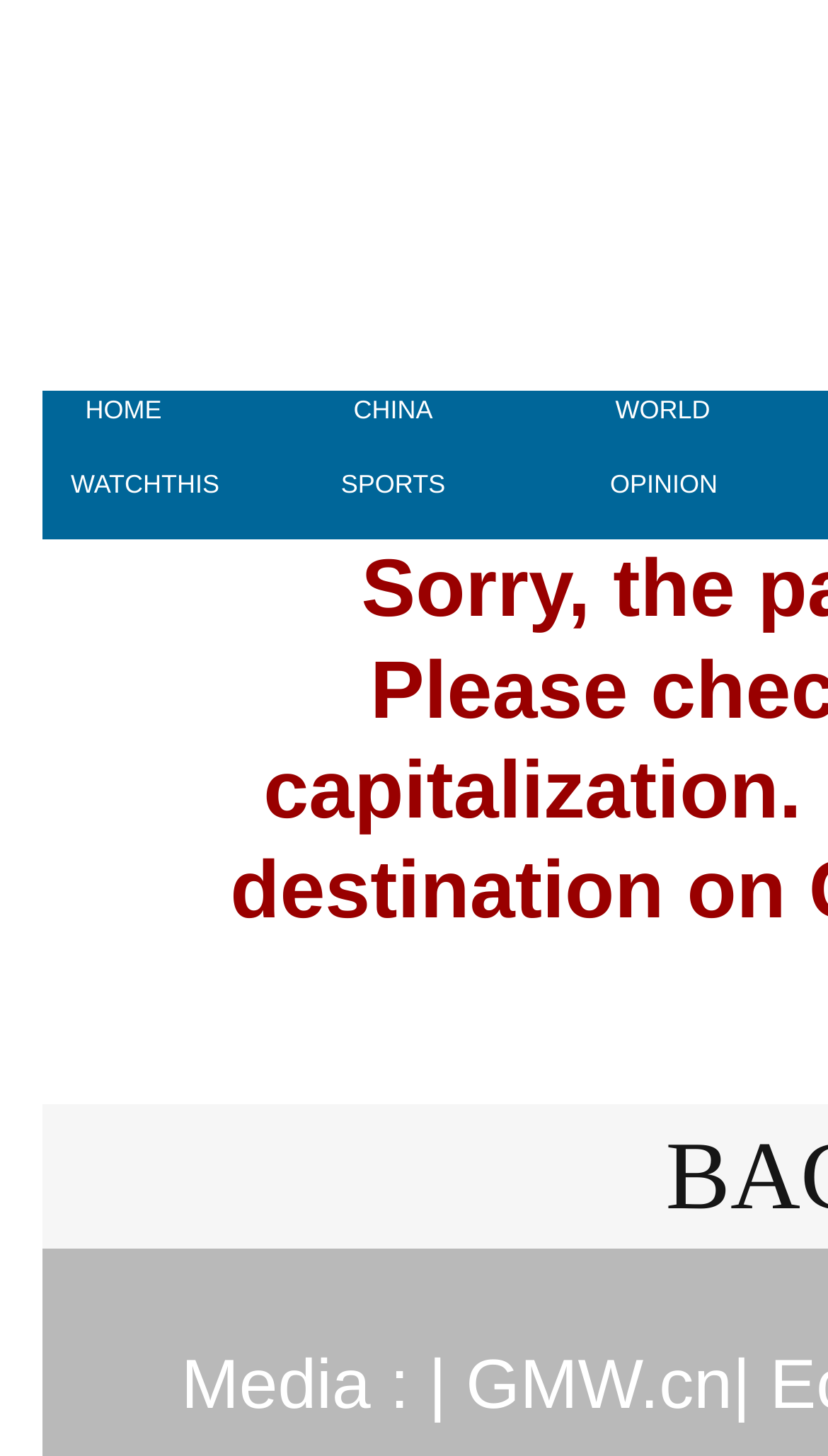Please determine the bounding box coordinates of the area that needs to be clicked to complete this task: 'visit GMW.cn'. The coordinates must be four float numbers between 0 and 1, formatted as [left, top, right, bottom].

[0.563, 0.922, 0.906, 0.976]